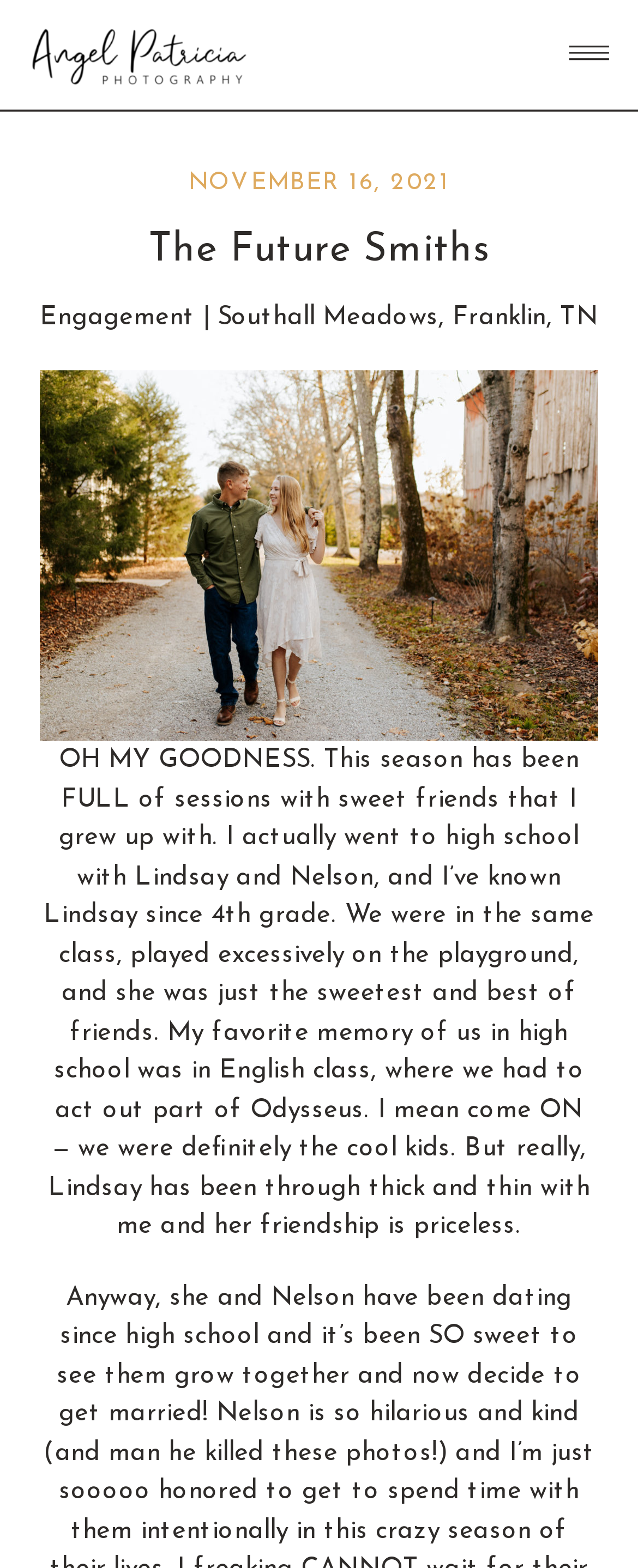Who is the author of the text?
Based on the image, provide a one-word or brief-phrase response.

Lindsay's friend